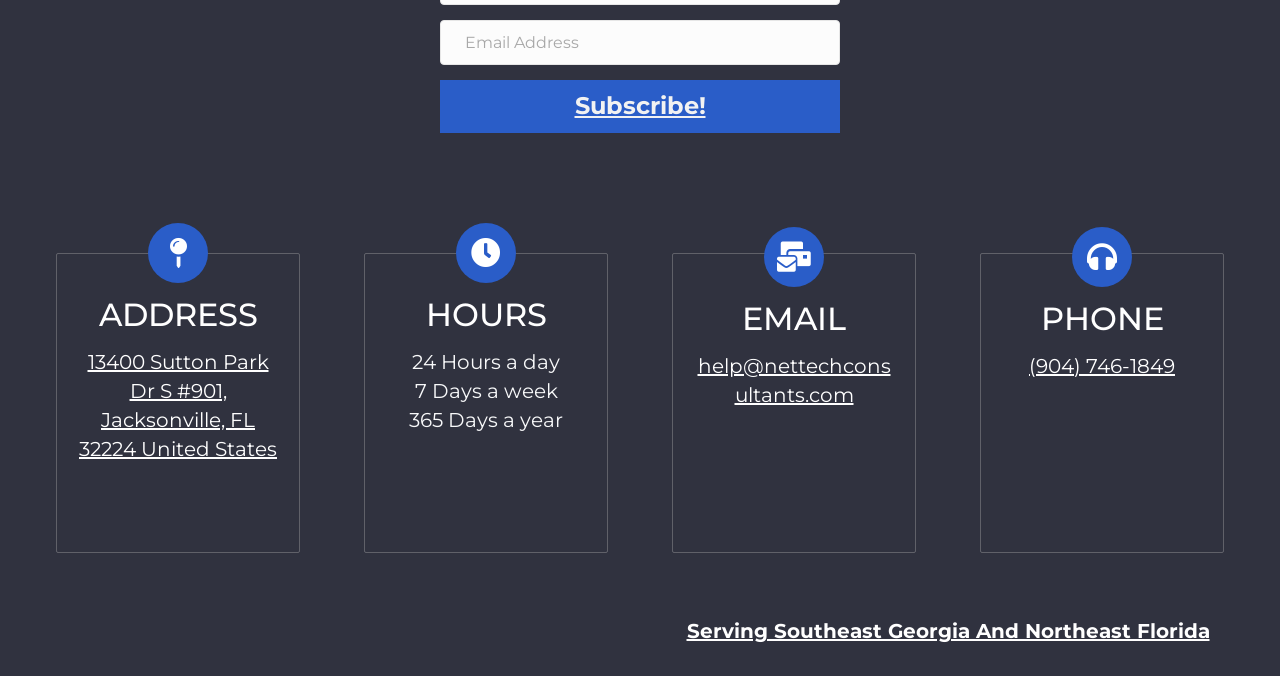What is the email address to contact?
Provide an in-depth and detailed explanation in response to the question.

I found the email address by looking at the 'EMAIL' section, where I saw a link with the text 'help@nettechconsultants.com'.